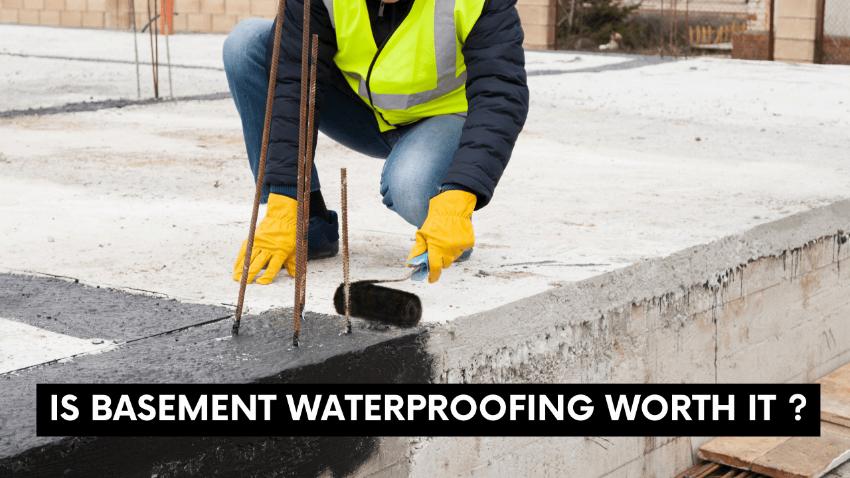What is the purpose of the text above the action? Observe the screenshot and provide a one-word or short phrase answer.

To ask a question